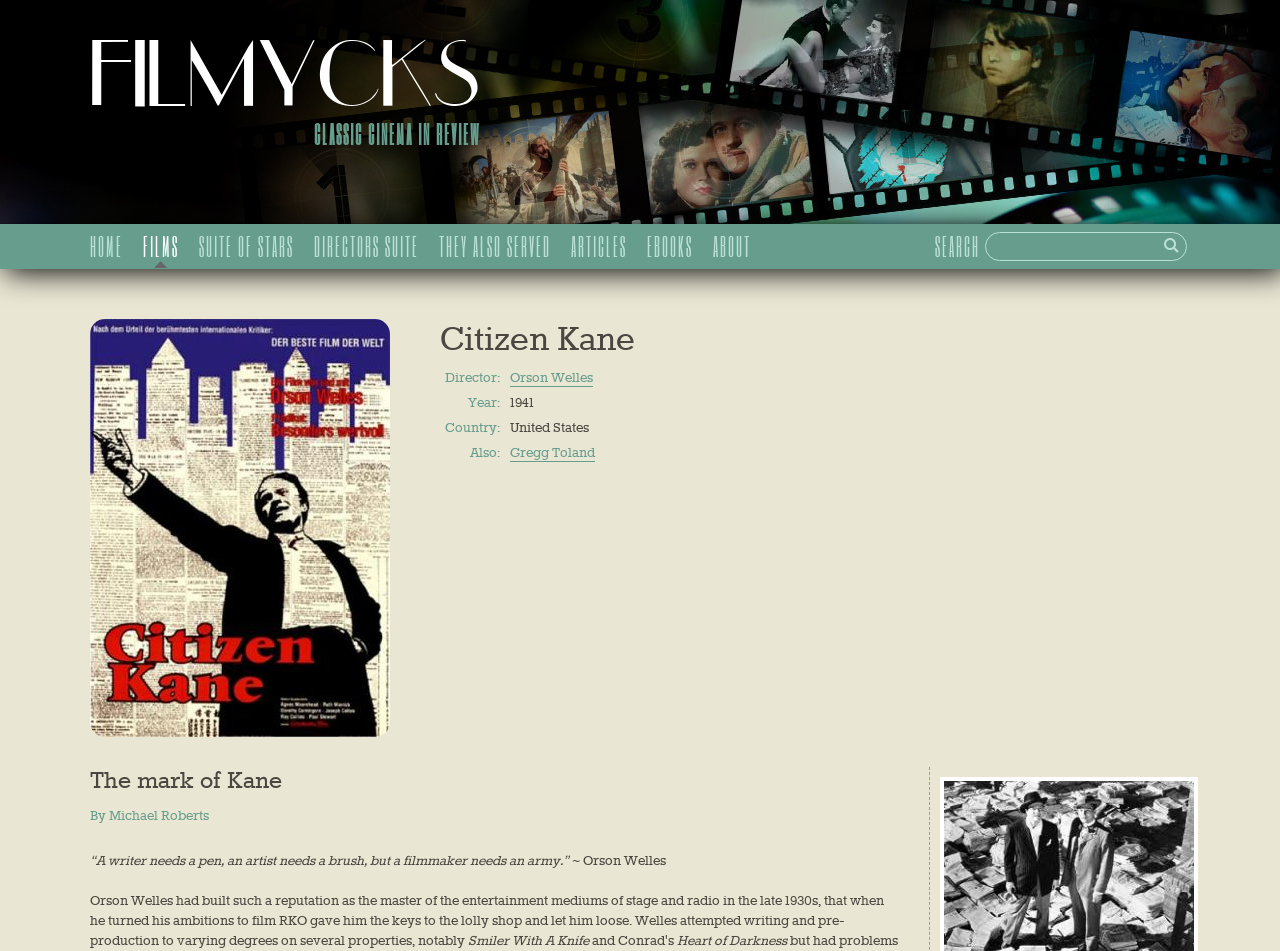Given the description: "They Also Served", determine the bounding box coordinates of the UI element. The coordinates should be formatted as four float numbers between 0 and 1, [left, top, right, bottom].

[0.343, 0.236, 0.43, 0.282]